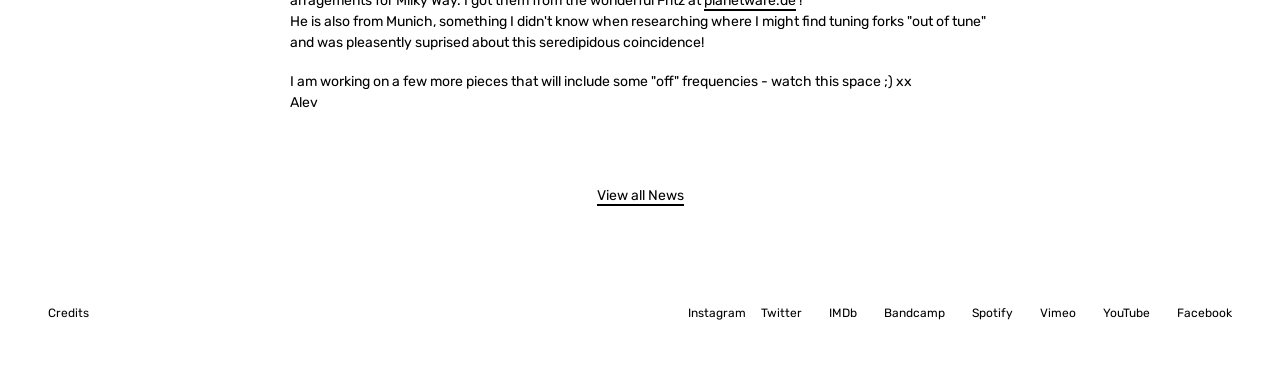What is the author working on?
Please use the image to provide an in-depth answer to the question.

The author mentions in the second StaticText element that they are working on a few more pieces that will include some 'off' frequencies, and invites the reader to 'watch this space'.